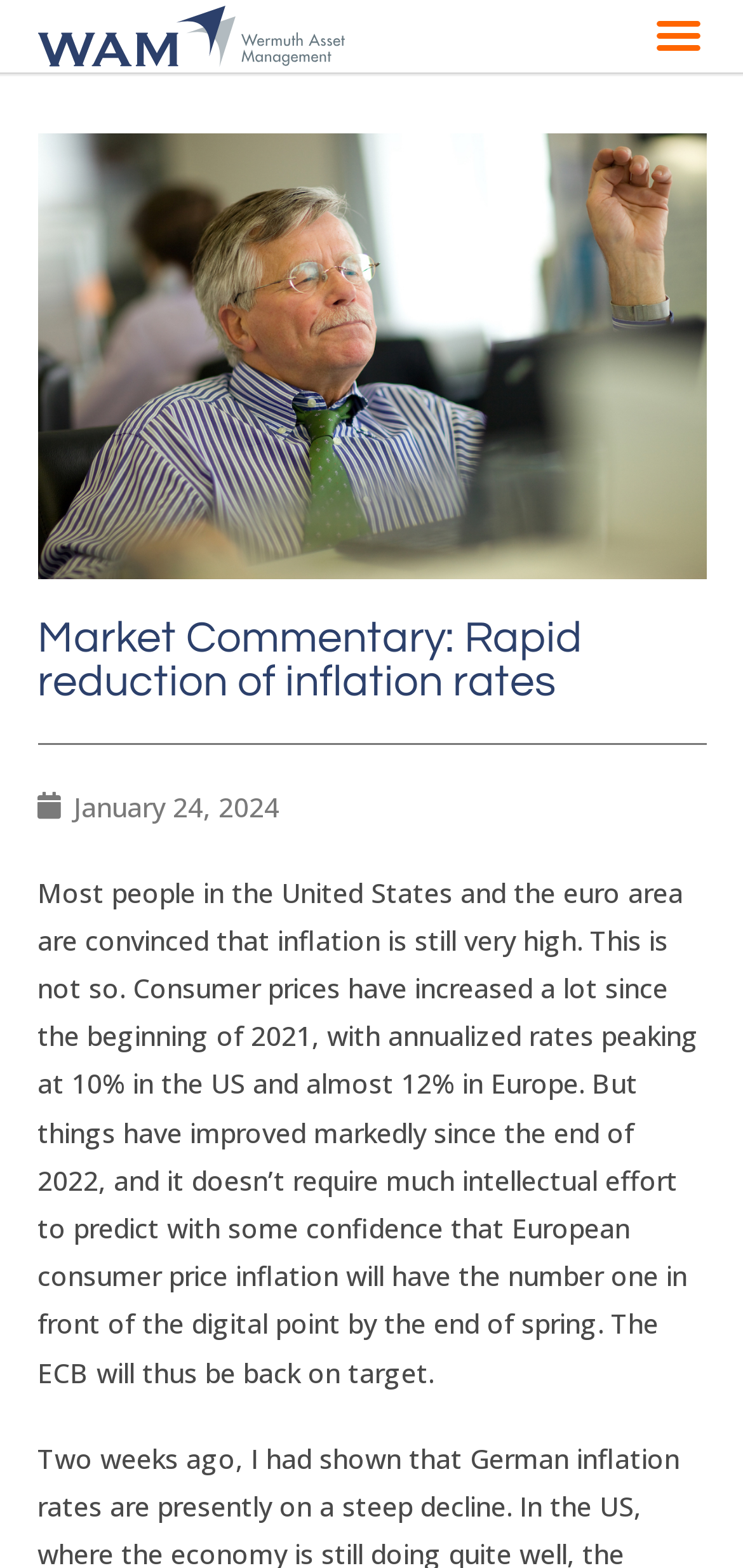Determine the main heading of the webpage and generate its text.

Market Commentary: Rapid reduction of inflation rates